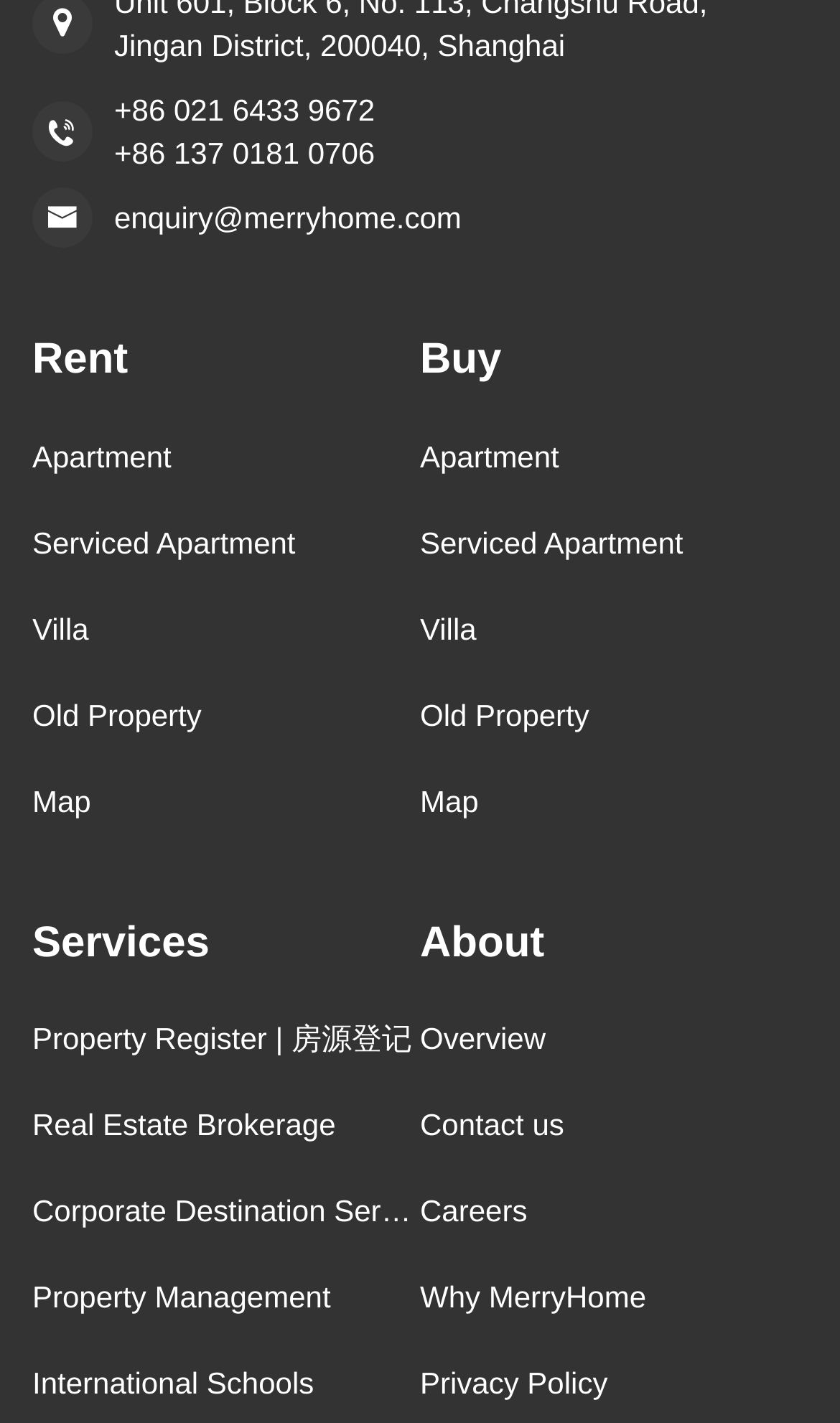Find the bounding box coordinates of the clickable area that will achieve the following instruction: "View rent options".

[0.038, 0.184, 0.5, 0.29]